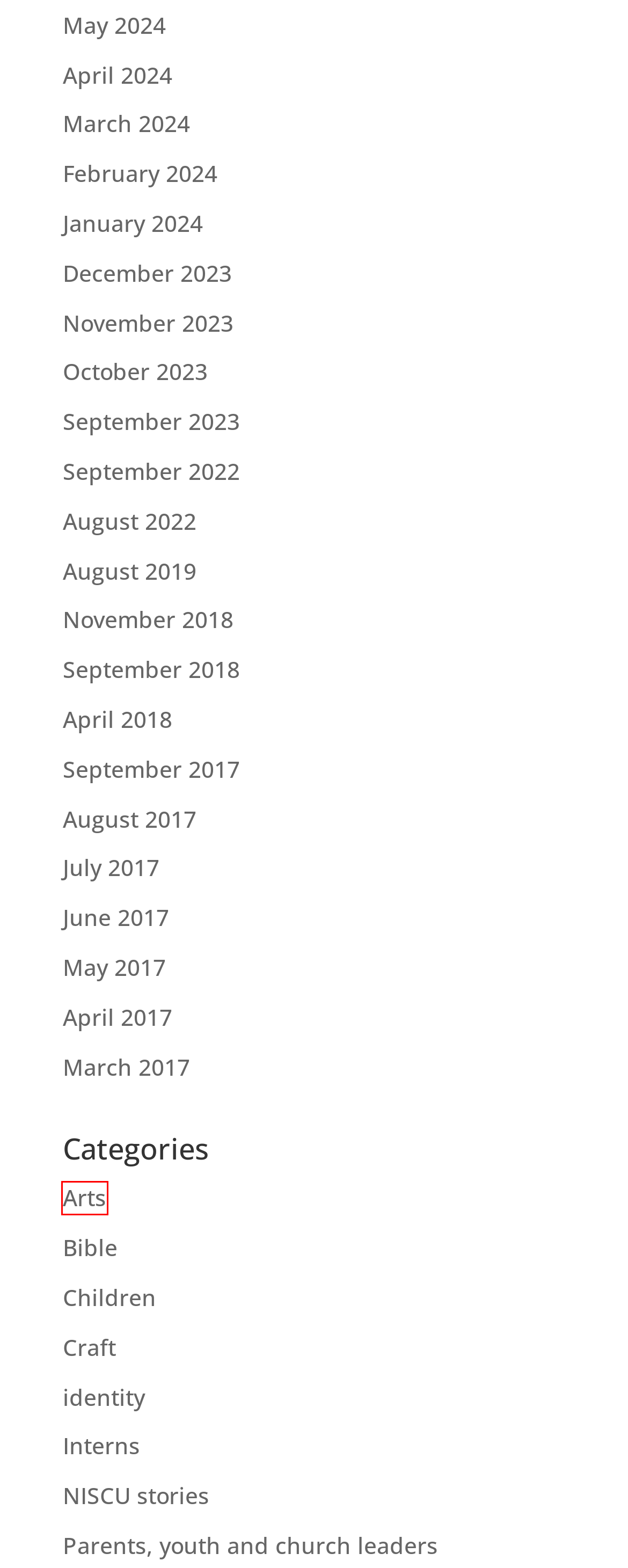Review the screenshot of a webpage containing a red bounding box around an element. Select the description that best matches the new webpage after clicking the highlighted element. The options are:
A. April, 2024 - niscu
B. November, 2023 - niscu
C. Bible - niscu
D. August, 2019 - niscu
E. March, 2017 - niscu
F. Arts - niscu
G. March, 2024 - niscu
H. May, 2017 - niscu

F